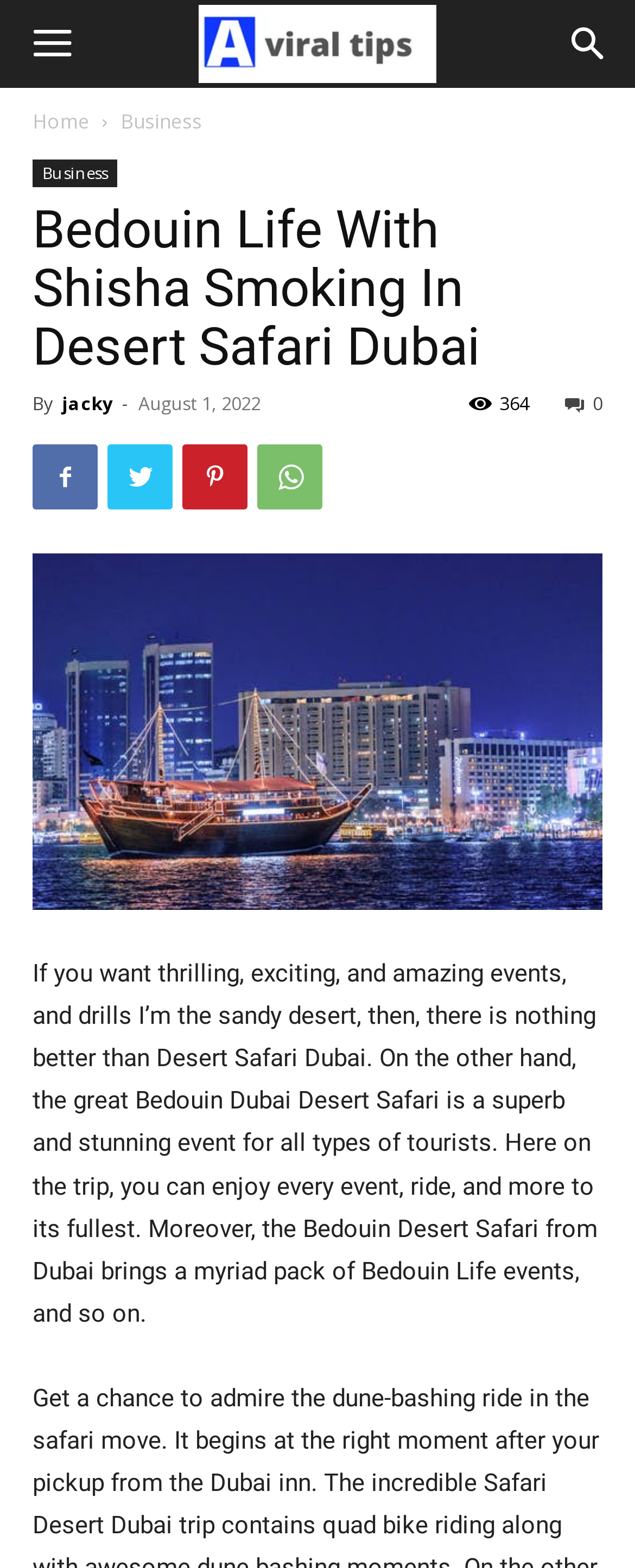Examine the image and give a thorough answer to the following question:
How many views does the article have?

The number of views of the article can be found in the header section of the webpage, where it says '364'.